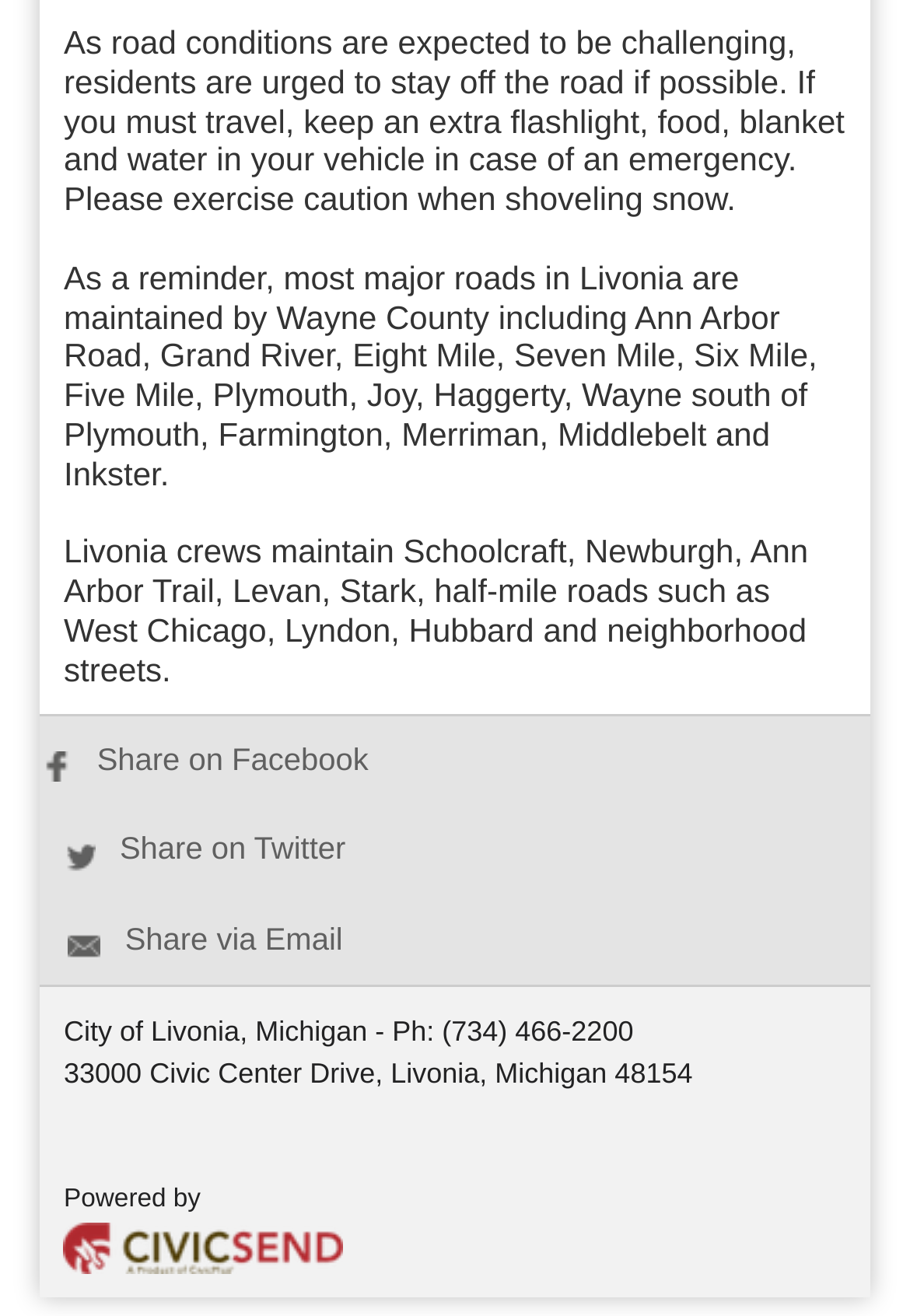How many ways can you share the information?
Please provide a single word or phrase answer based on the image.

3